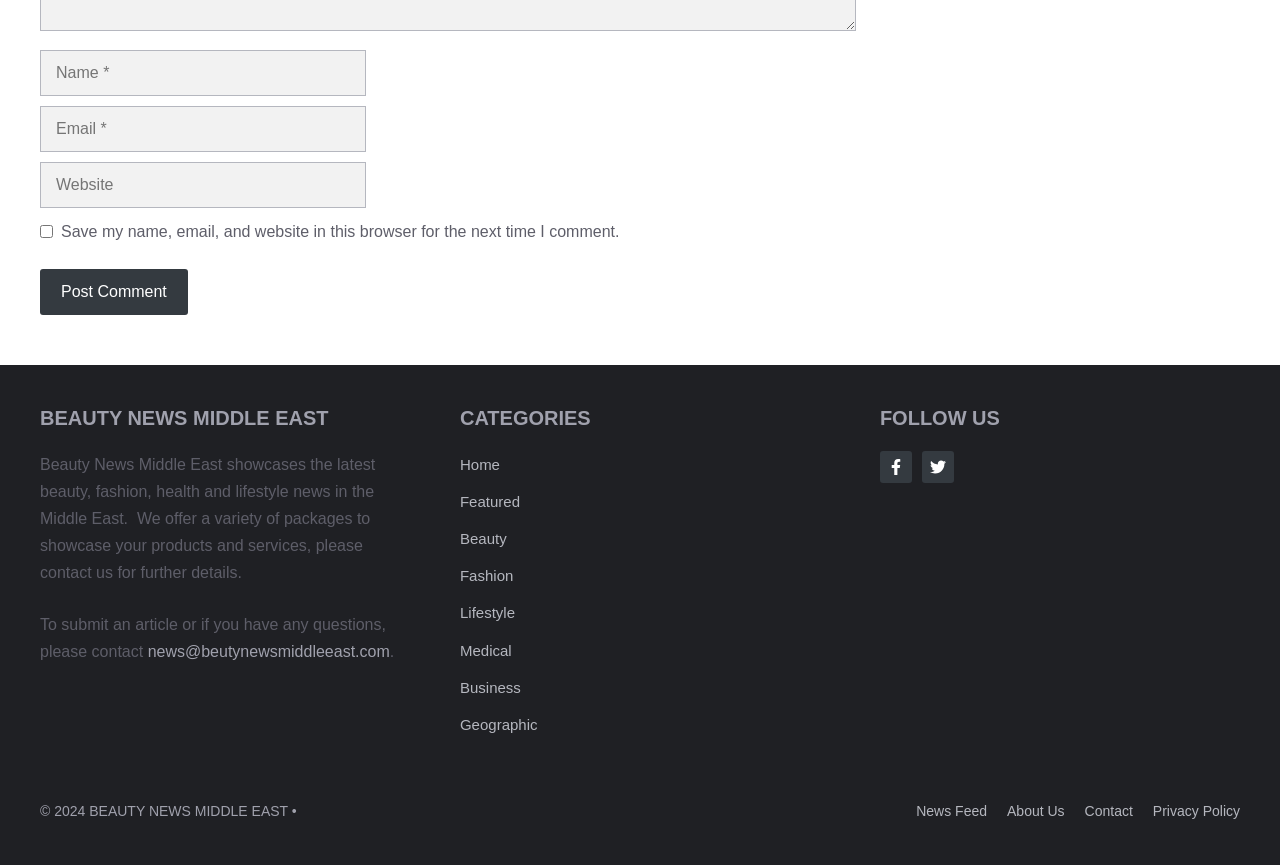Please determine the bounding box coordinates of the element to click in order to execute the following instruction: "Contact us via email". The coordinates should be four float numbers between 0 and 1, specified as [left, top, right, bottom].

[0.115, 0.743, 0.305, 0.763]